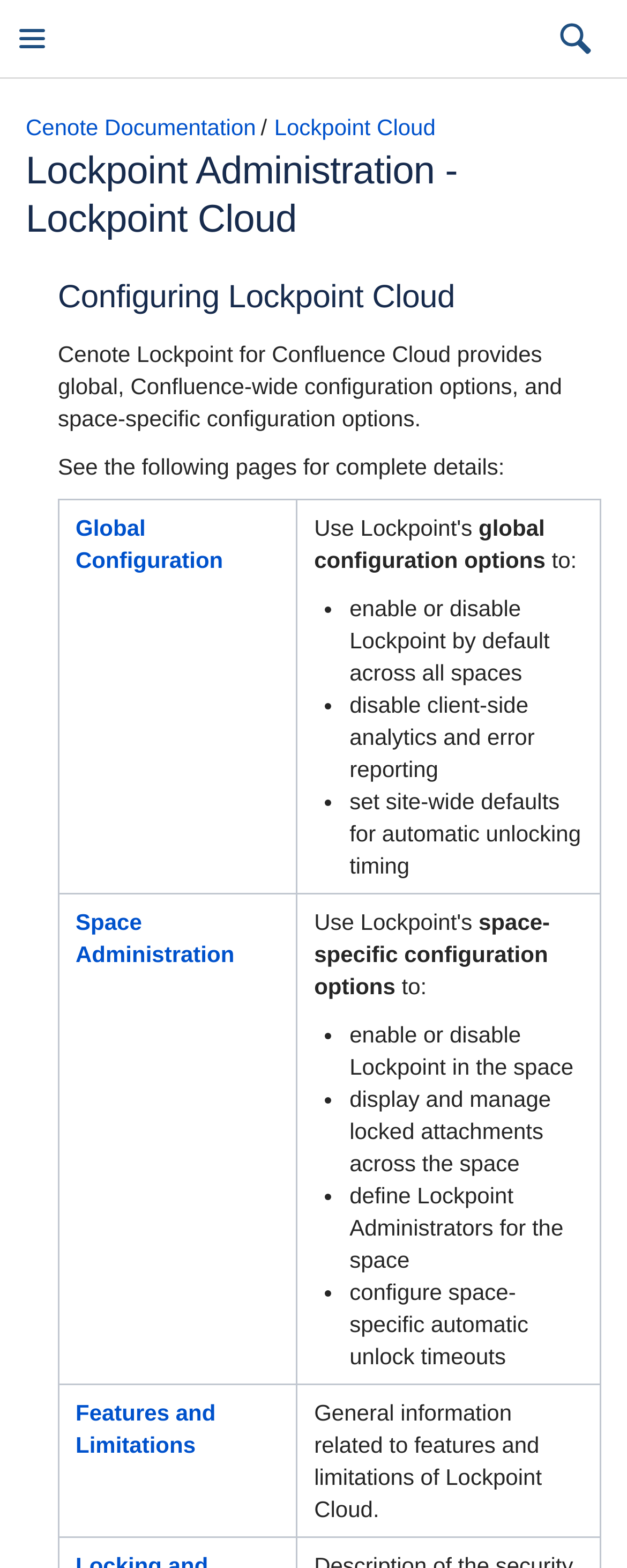Please identify the bounding box coordinates of the element on the webpage that should be clicked to follow this instruction: "Click on Lockpoint Cloud". The bounding box coordinates should be given as four float numbers between 0 and 1, formatted as [left, top, right, bottom].

[0.038, 0.148, 0.862, 0.164]